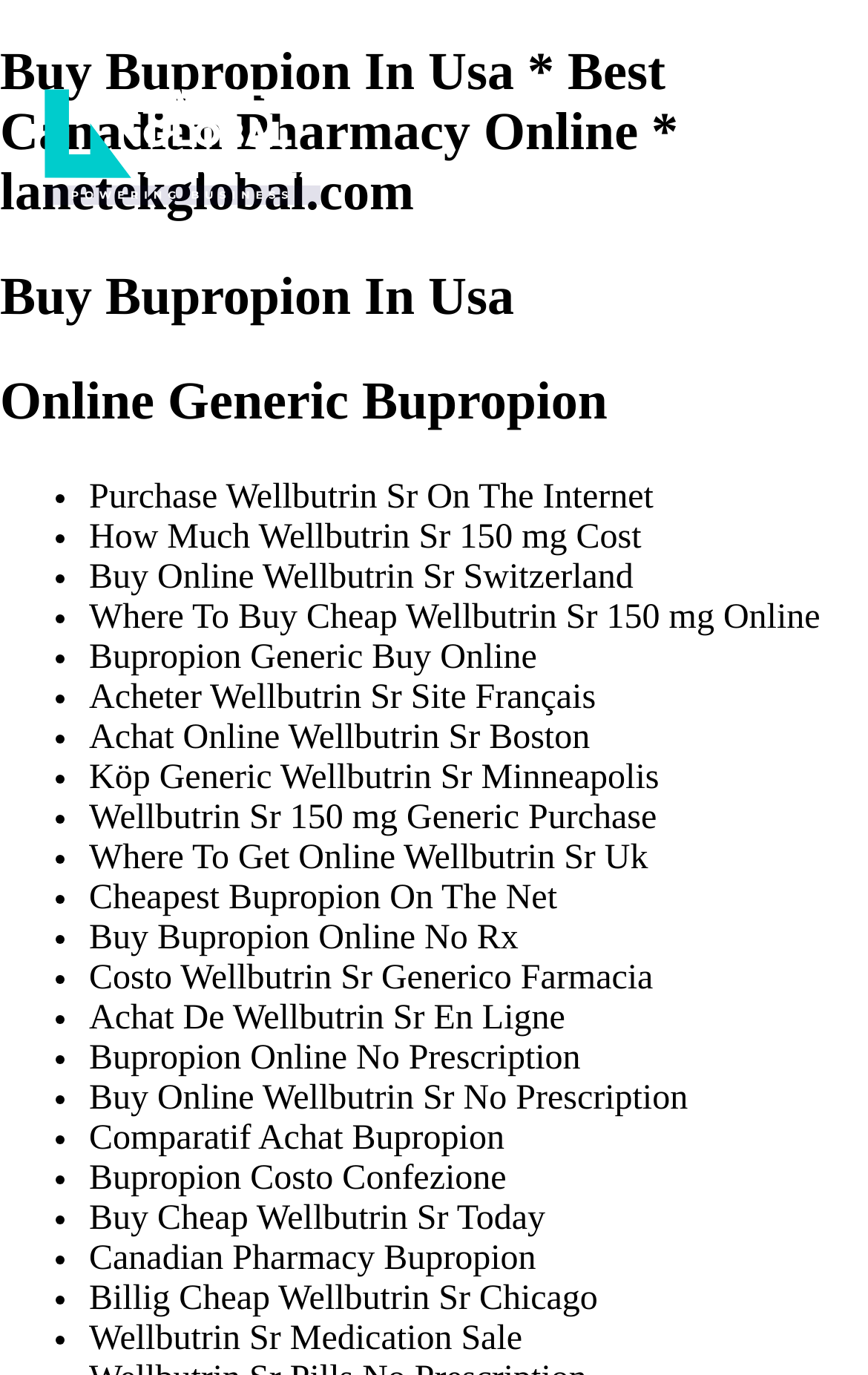Extract the main heading from the webpage content.

Buy Bupropion In Usa * Best Canadian Pharmacy Online * lanetekglobal.com